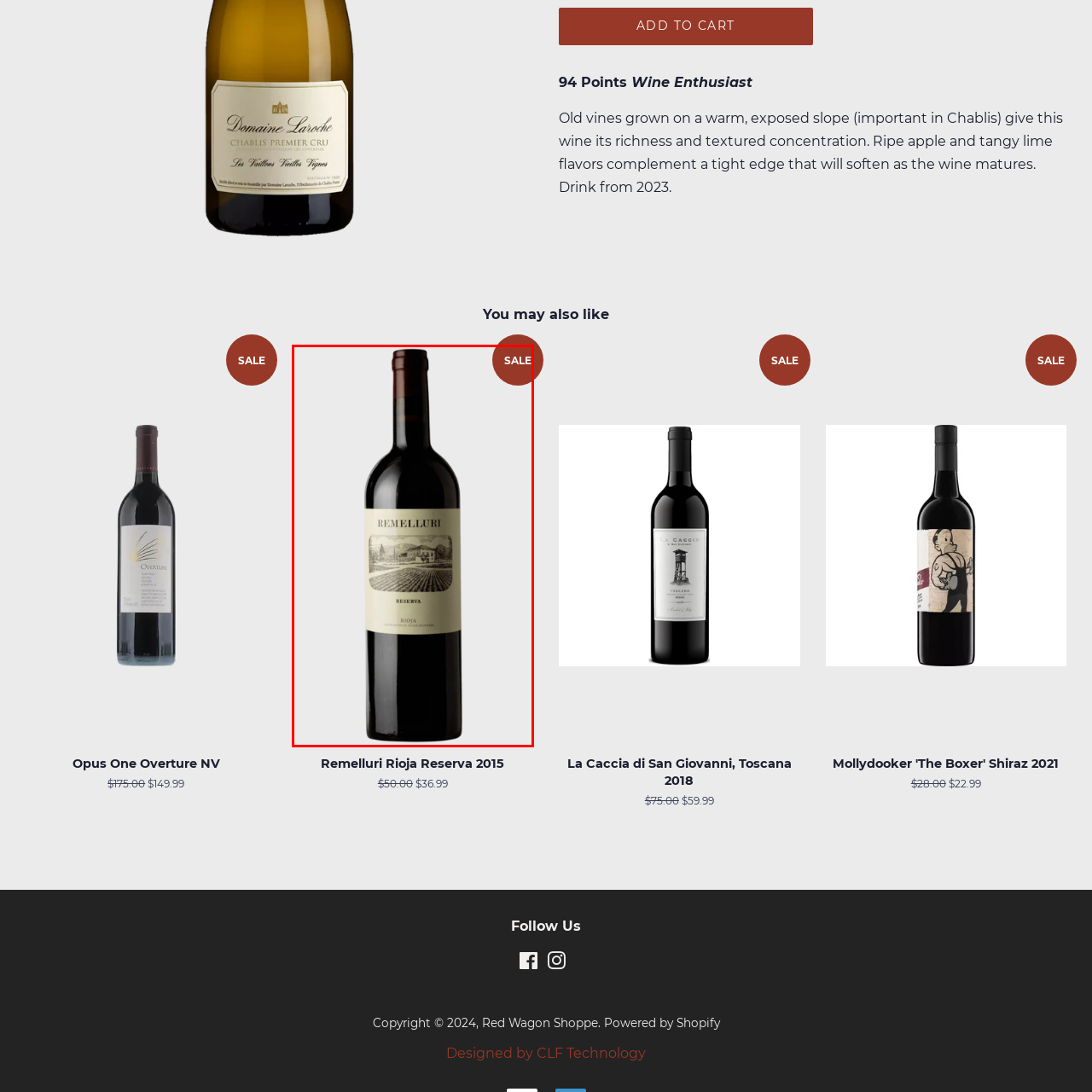Examine the image highlighted by the red boundary, What is the discount amount on the wine? Provide your answer in a single word or phrase.

$13.01